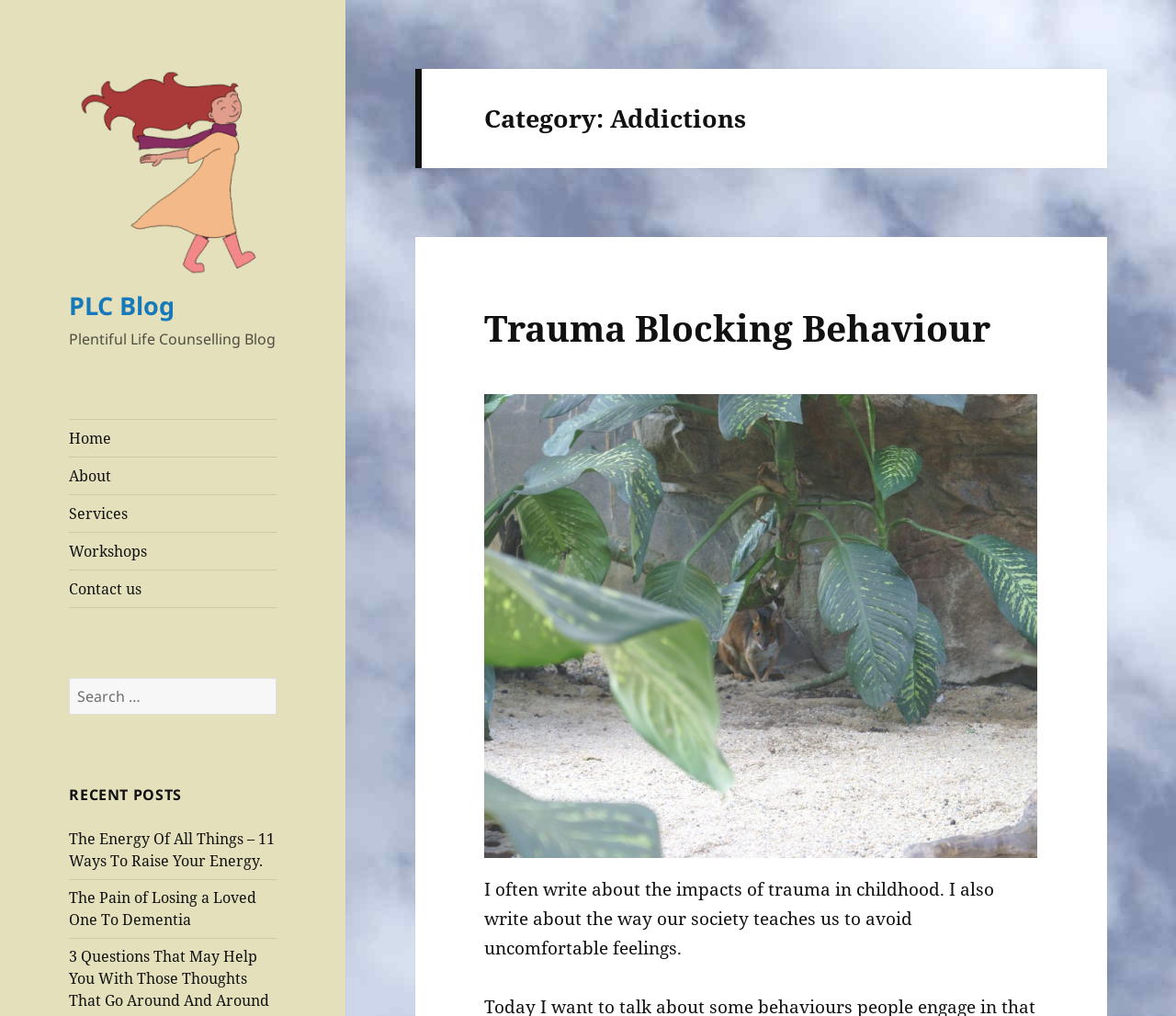Construct a thorough caption encompassing all aspects of the webpage.

The webpage is about addictions and is part of the Plentiful Life Counselling Blog. At the top left, there is a logo image of PLC Blog, accompanied by a link to the blog's homepage. Below the logo, there is a horizontal navigation menu with links to different sections of the blog, including Home, About, Services, Workshops, and Contact us. 

To the right of the navigation menu, there is a search bar with a search button. The search bar has a label "Search for:" and a button with the text "SEARCH". 

Below the navigation menu and search bar, there is a section titled "RECENT POSTS" that lists two recent blog posts, with links to the full articles. The posts are titled "The Energy Of All Things – 11 Ways To Raise Your Energy" and "The Pain of Losing a Loved One To Dementia".

On the right side of the page, there is a section with a heading "Category: Addictions". Below this heading, there is another heading "Trauma Blocking Behaviour" with a link to a blog post with the same title. Below the link, there is a figure, likely an image, and a block of text that discusses the impacts of trauma in childhood and how society teaches us to avoid uncomfortable feelings.